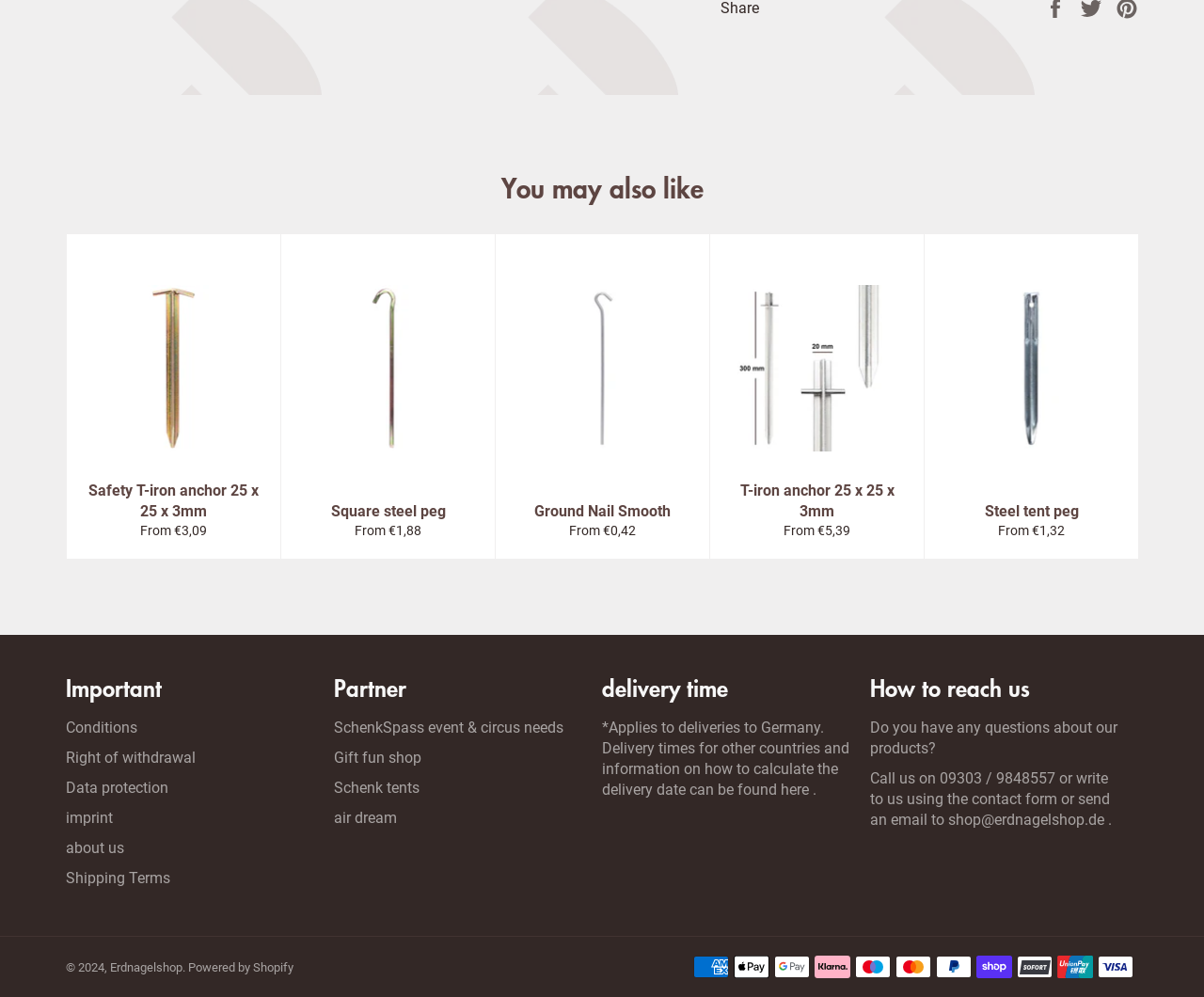Please mark the bounding box coordinates of the area that should be clicked to carry out the instruction: "Click on the PayPal payment method".

[0.777, 0.959, 0.807, 0.981]